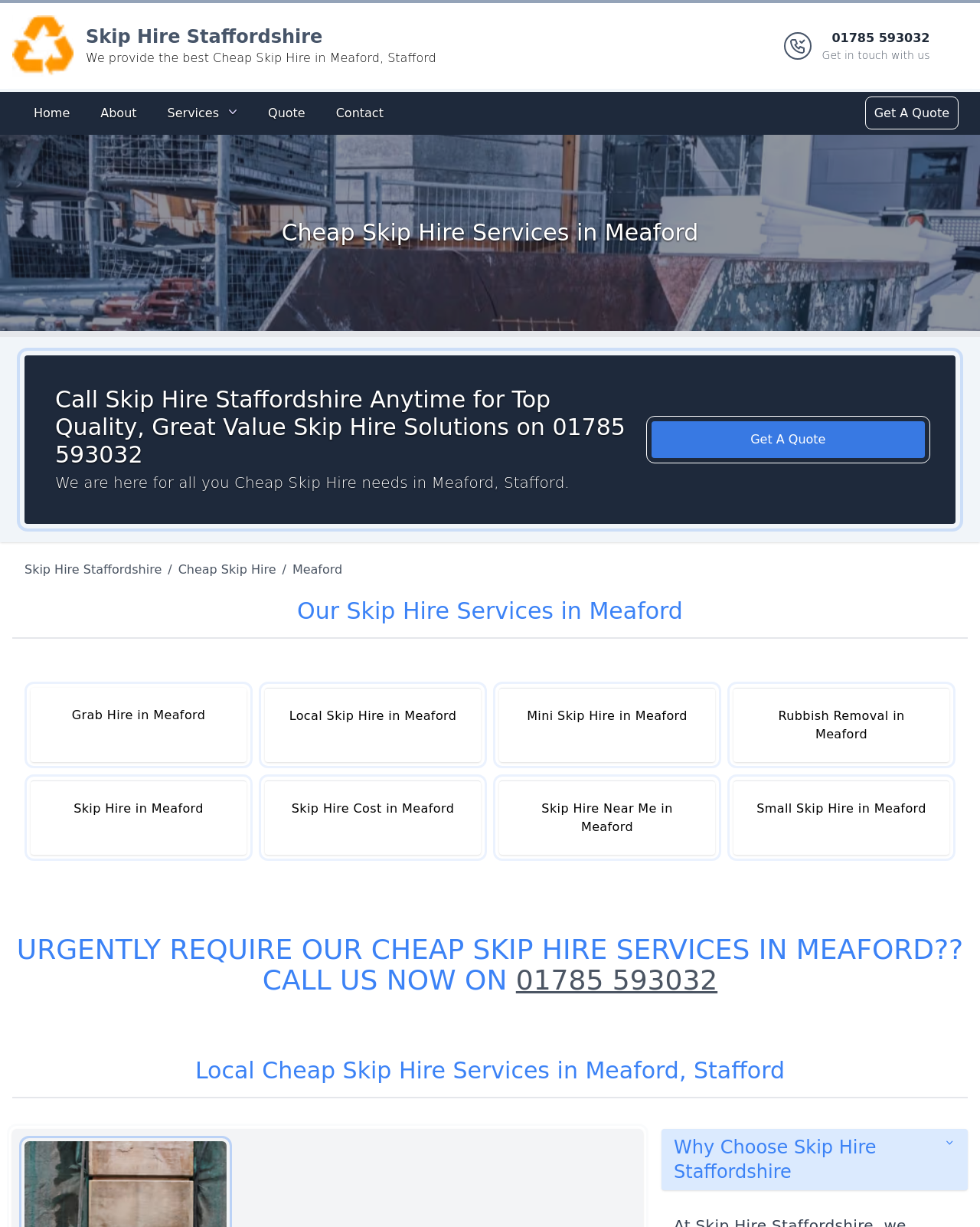What is the name of the company providing cheap skip hire services in Meaford?
Respond to the question with a well-detailed and thorough answer.

I found the company name by looking at the top-left corner of the webpage, where it says 'Skip Hire Staffordshire Logo' and 'Skip Hire Staffordshire'.